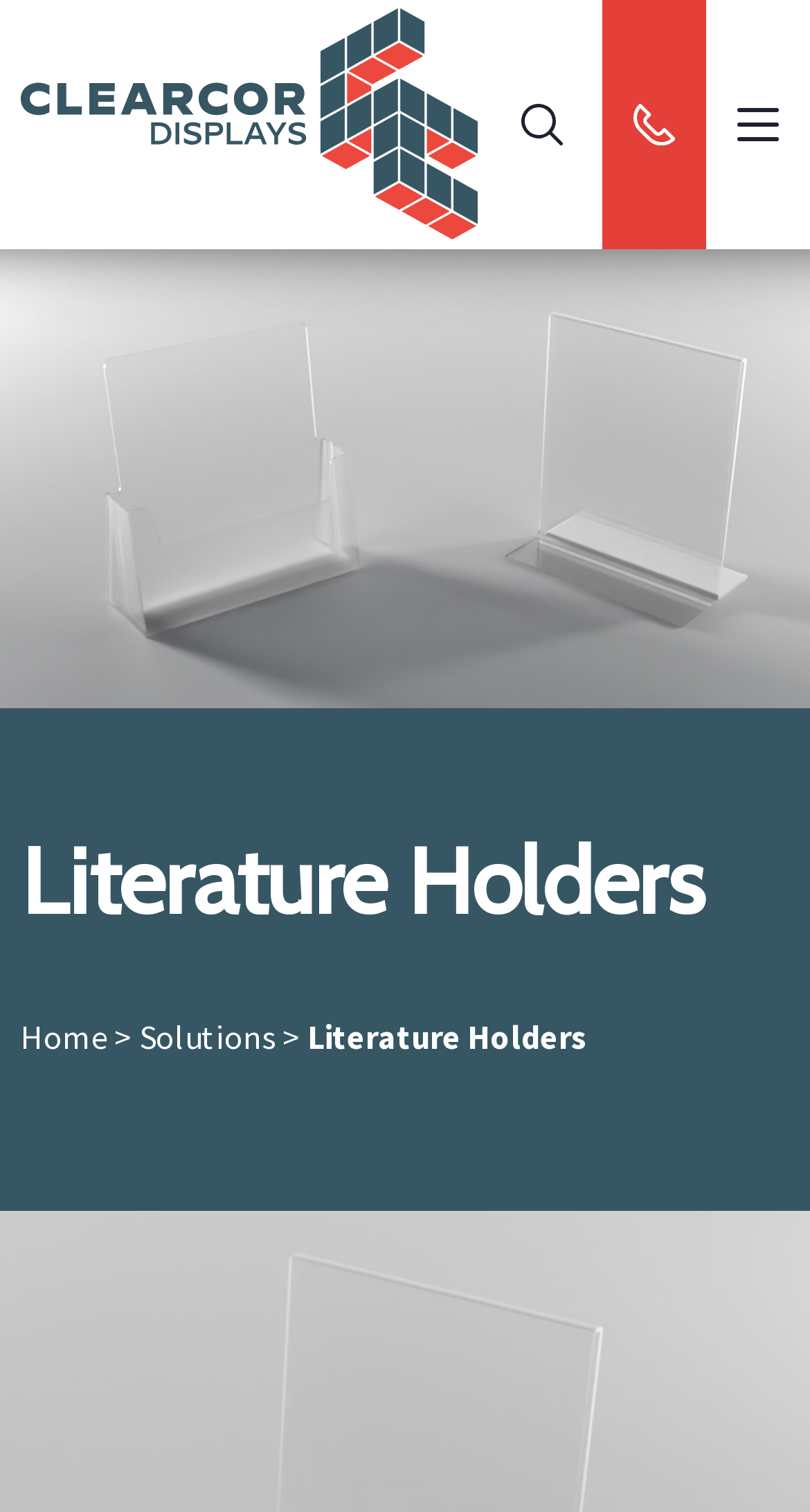Please specify the bounding box coordinates for the clickable region that will help you carry out the instruction: "Explore literature holders".

[0.026, 0.545, 0.974, 0.623]